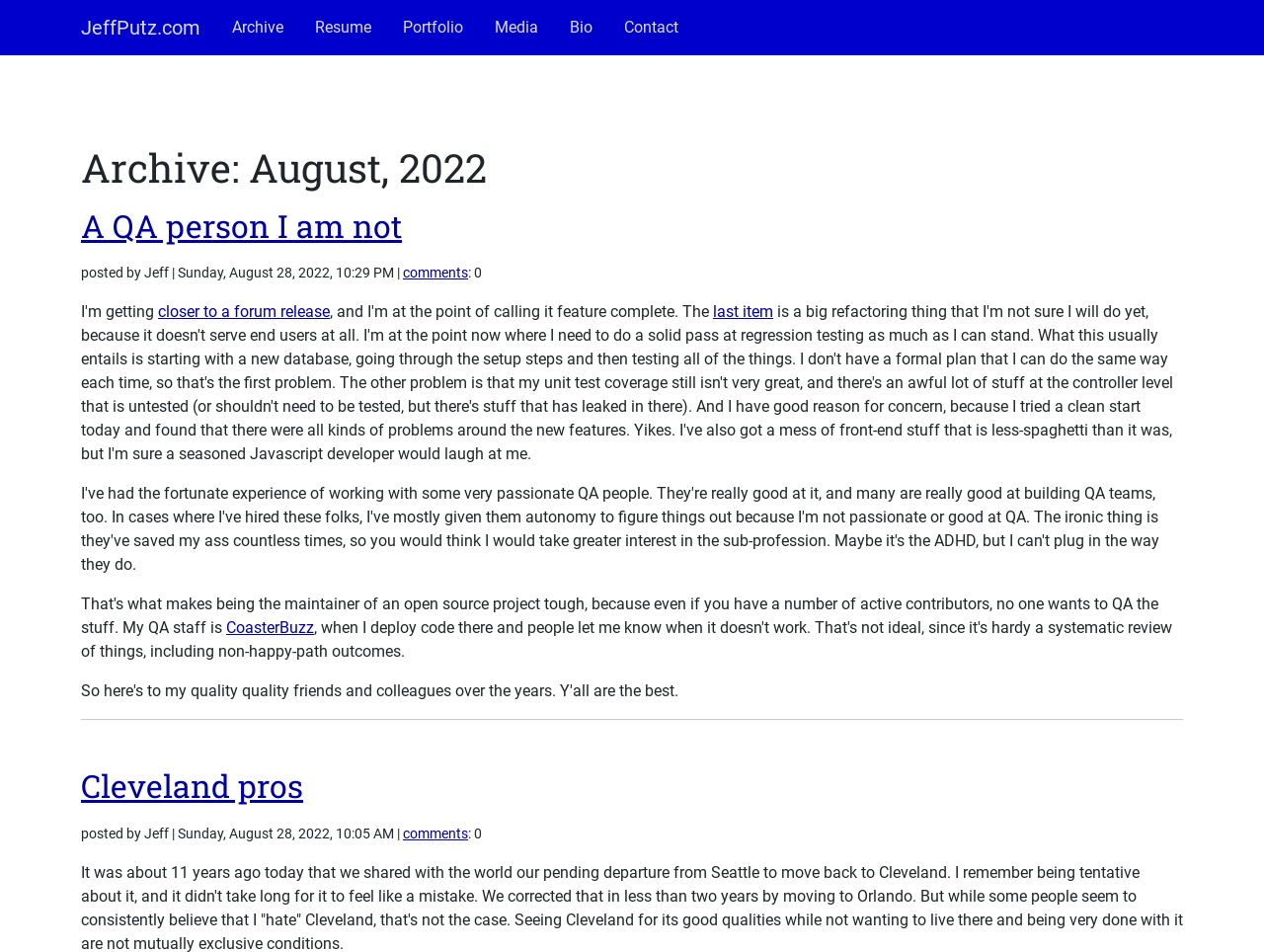What is the title of the first blog post?
Analyze the image and provide a thorough answer to the question.

I looked at the headings on the webpage and found that the first heading is 'A QA person I am not', which is likely the title of the first blog post.